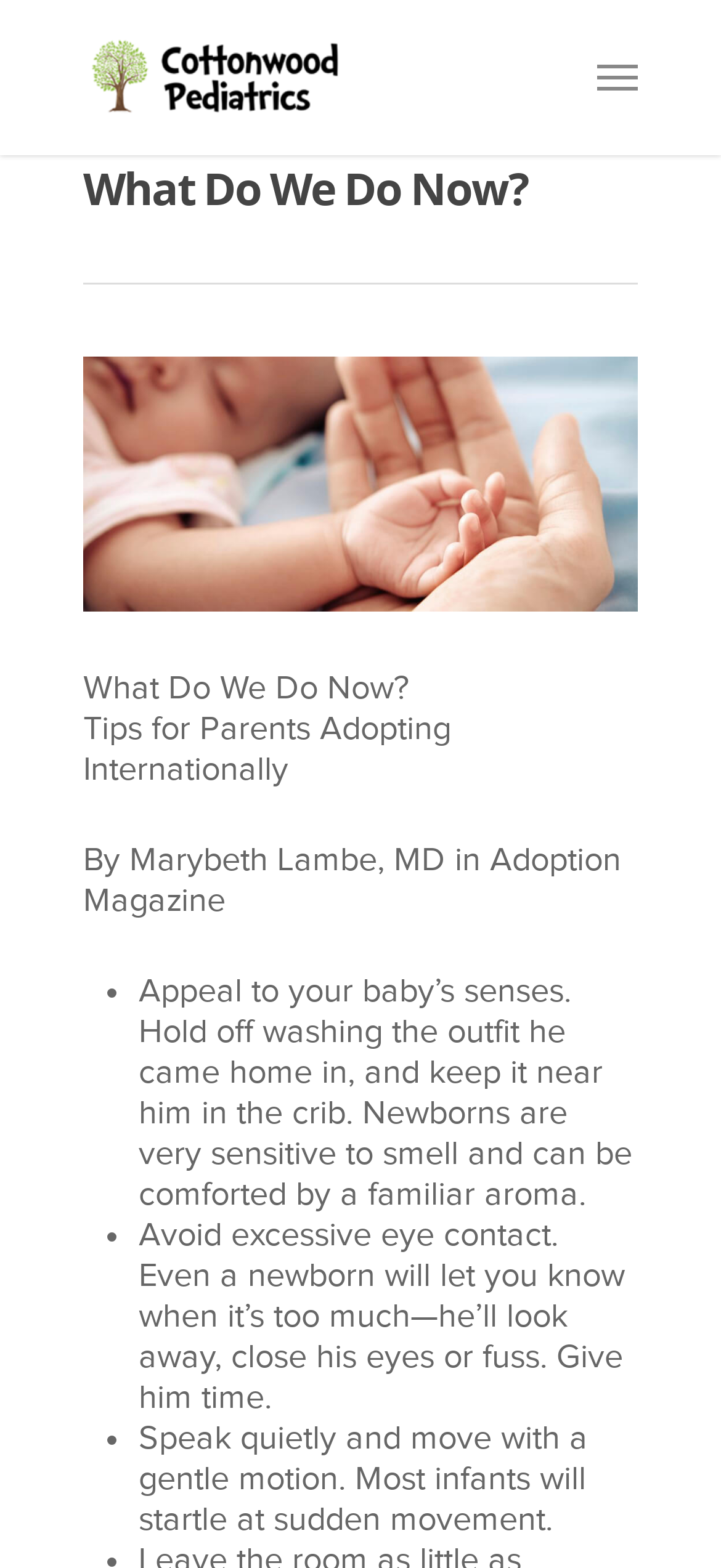Carefully observe the image and respond to the question with a detailed answer:
What is the first tip for parents adopting internationally?

The first tip is mentioned in the list of bullet points, which starts with '•' and the text 'Appeal to your baby’s senses. Hold off washing the outfit he came home in, and keep it near him in the crib. Newborns are very sensitive to smell and can be comforted by a familiar aroma.'.